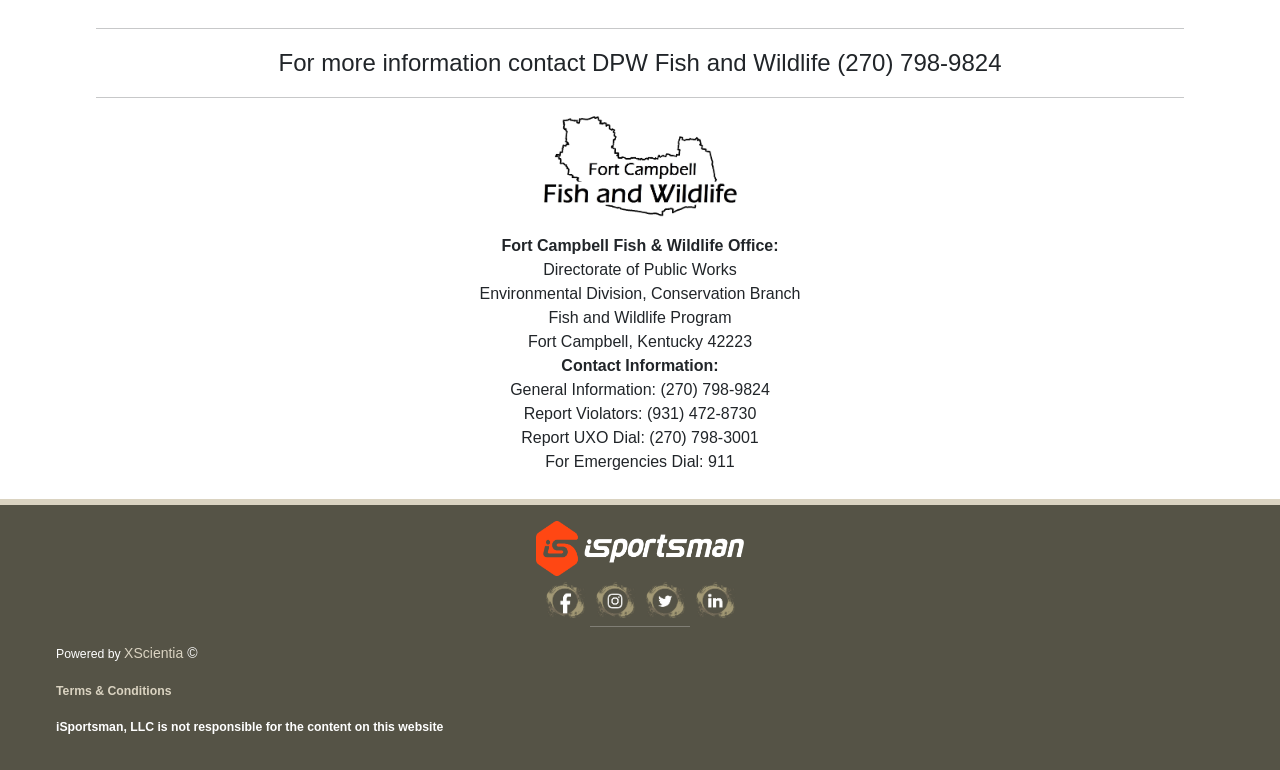What is the phone number to report violators?
Please provide a single word or phrase answer based on the image.

(931) 472-8730